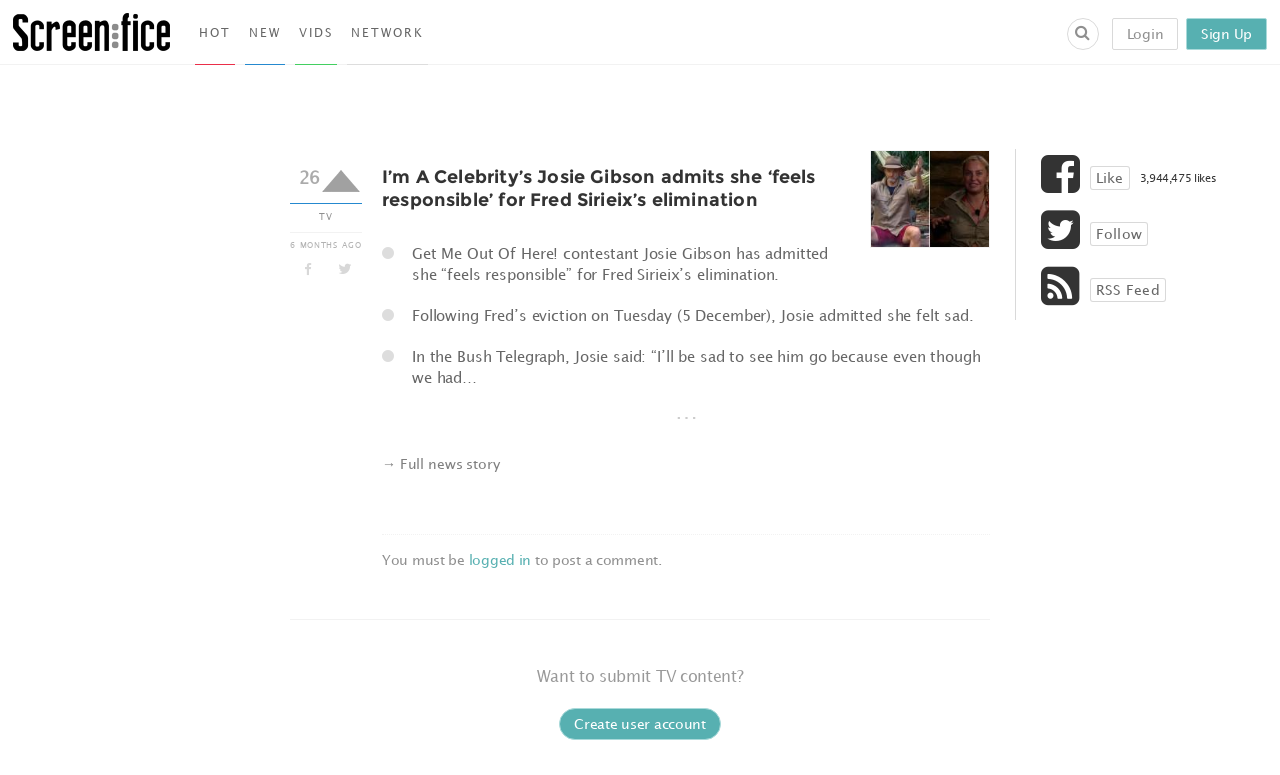Locate the bounding box coordinates of the element that should be clicked to fulfill the instruction: "Click on the 'Follow' link".

[0.851, 0.286, 0.897, 0.317]